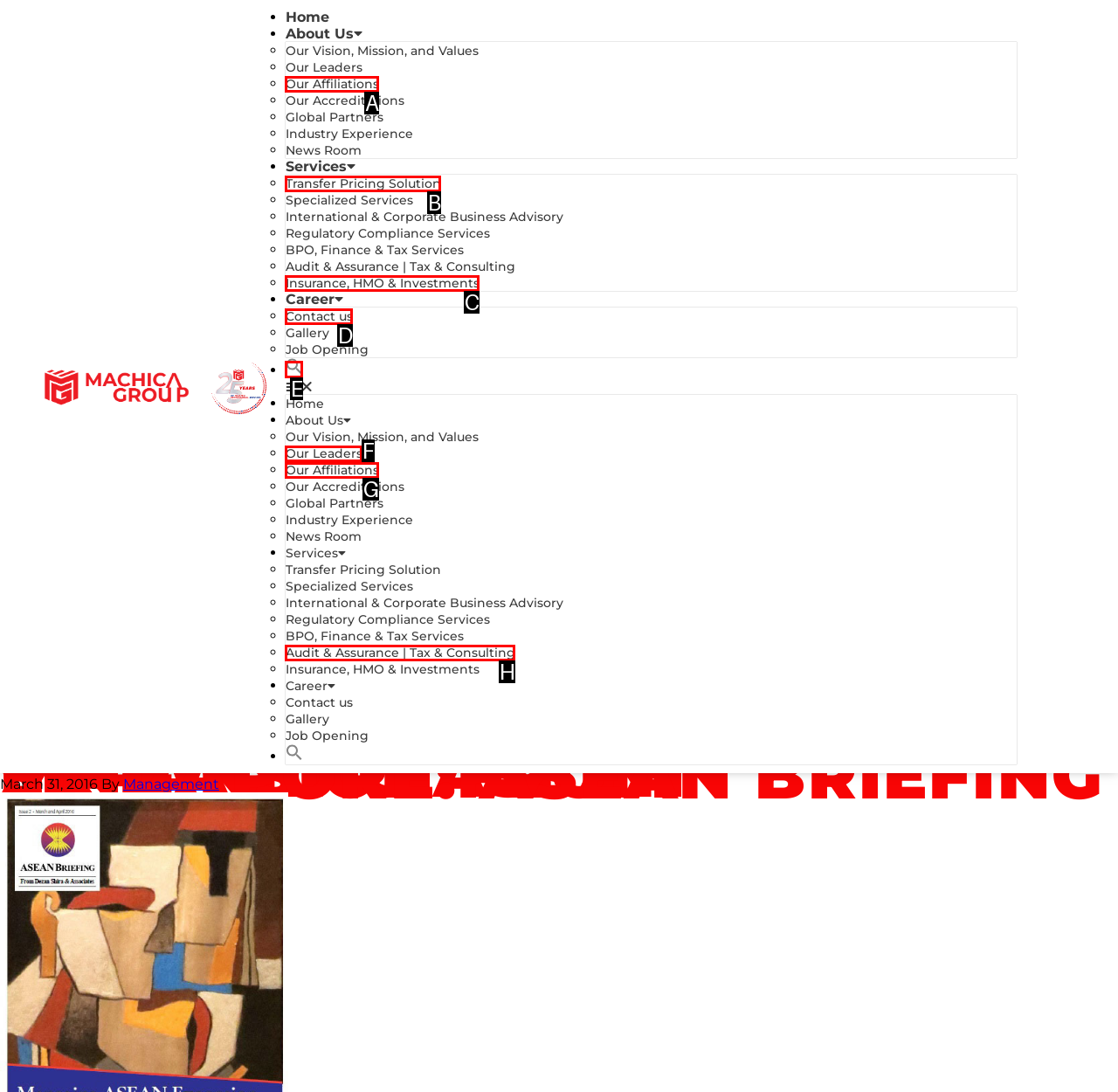Decide which HTML element to click to complete the task: search Provide the letter of the appropriate option.

E